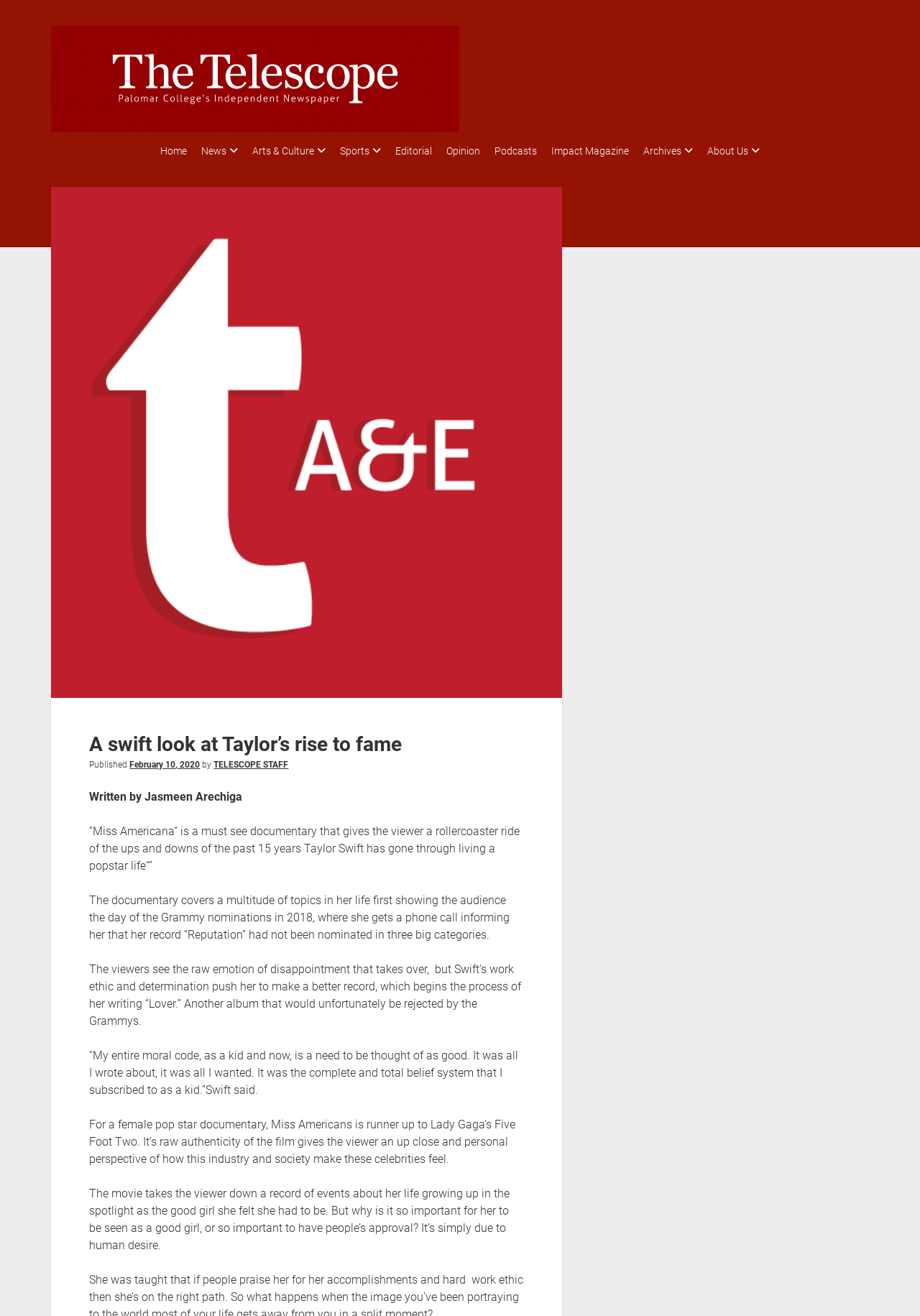Determine the bounding box coordinates for the HTML element described here: "Arts & Culture".

[0.245, 0.108, 0.337, 0.122]